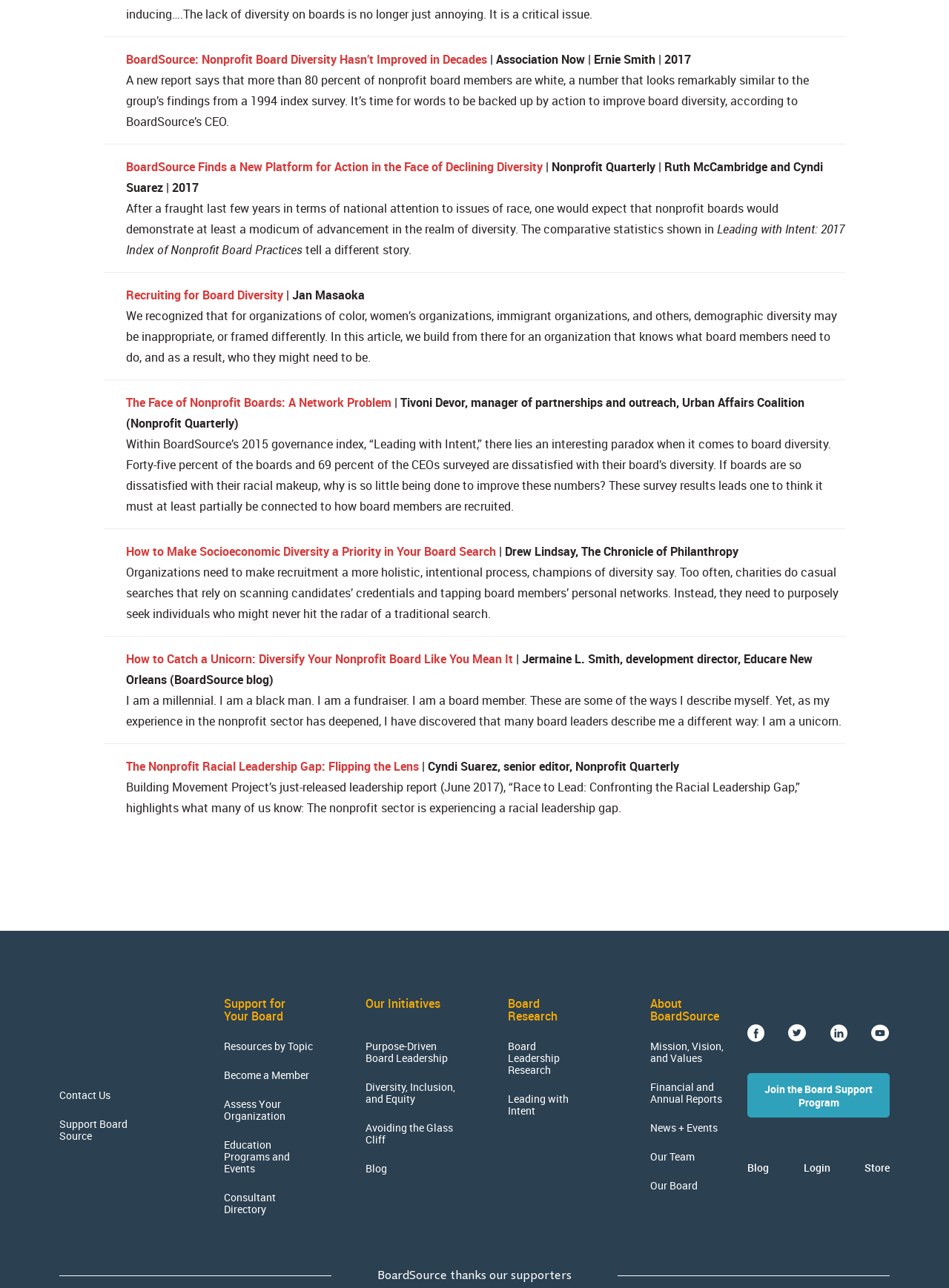Based on the image, please respond to the question with as much detail as possible:
How many links are there in the footer?

I counted the number of links in the footer section of the webpage, which includes 'Support Board Source', 'Contact Us', 'Our Initiatives', 'Board Research', and 'About BoardSource'.